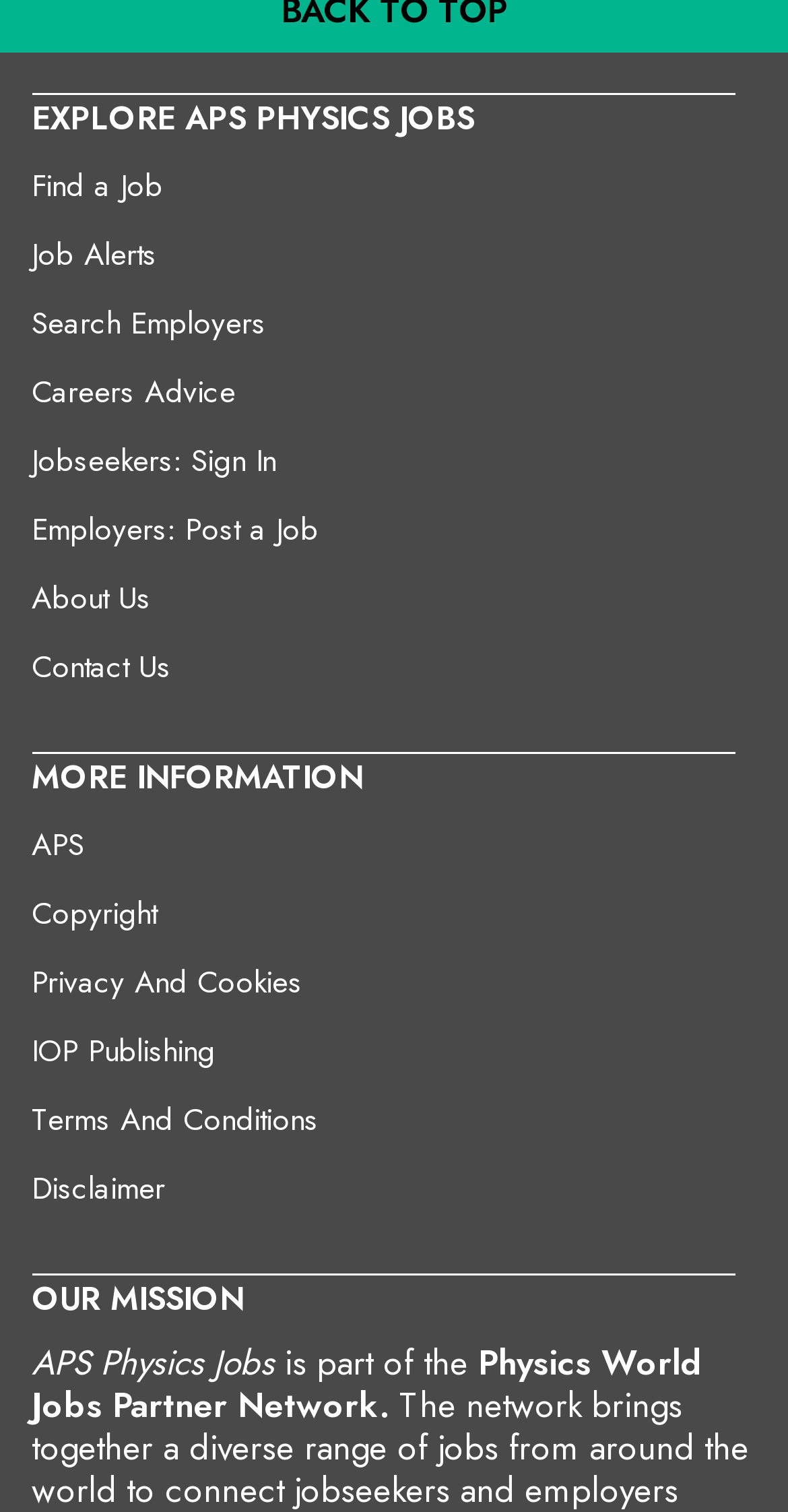How many sections are there on the webpage?
Using the image as a reference, give an elaborate response to the question.

The webpage can be divided into three sections: the top section with links to various job-related services, the middle section with the 'MORE INFORMATION' heading, and the bottom section with the 'OUR MISSION' heading.